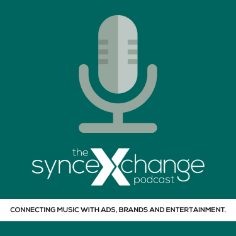What is the focus of the podcast?
Please provide a comprehensive answer based on the details in the screenshot.

The focus of the podcast is on discussing the synergy between the music industry and commercial entities, including advertising and branding, which is highlighted by the tagline 'CONNECTING MUSIC WITH ADS, BRANDS AND ENTERTAINMENT'.